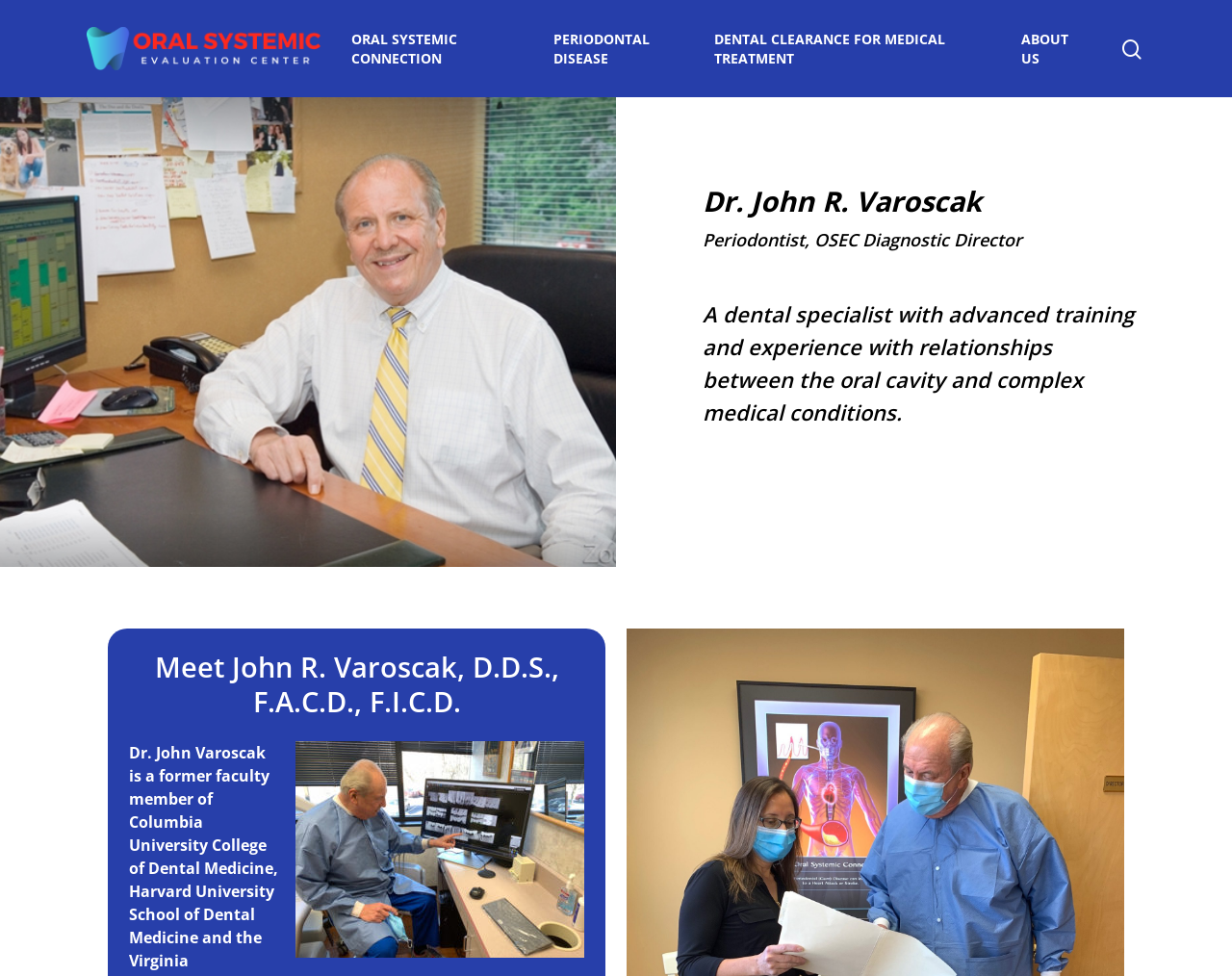Illustrate the webpage's structure and main components comprehensively.

The webpage is about Dr. Albert Kurpis, and it appears to be a professional profile or a website for a medical center. At the top, there is a search bar with a textbox and a hint to "Hit enter to search or ESC to close". 

On the top-right corner, there is a small image with the text "ORAL SYSTEMIC EVALUATION CENTER". Below this, there are several links arranged horizontally, including "ORAL SYSTEMIC CONNECTION", "PERIODONTAL DISEASE", "DENTAL CLEARANCE FOR MEDICAL TREATMENT", "ABOUT US", and an empty link.

The main content of the webpage is focused on Dr. John R. Varoscak, a periodontist and diagnostic director. There are three headings that describe his profession and expertise, stating that he is a dental specialist with advanced training and experience in relationships between the oral cavity and complex medical conditions. 

Below these headings, there is another heading that introduces Dr. Varoscak, followed by a non-descriptive text element. At the bottom of the page, there is a footer section with the text "Oral Systemic Evaluation Center" and a phone number "T: 201 – 447 – 9700".